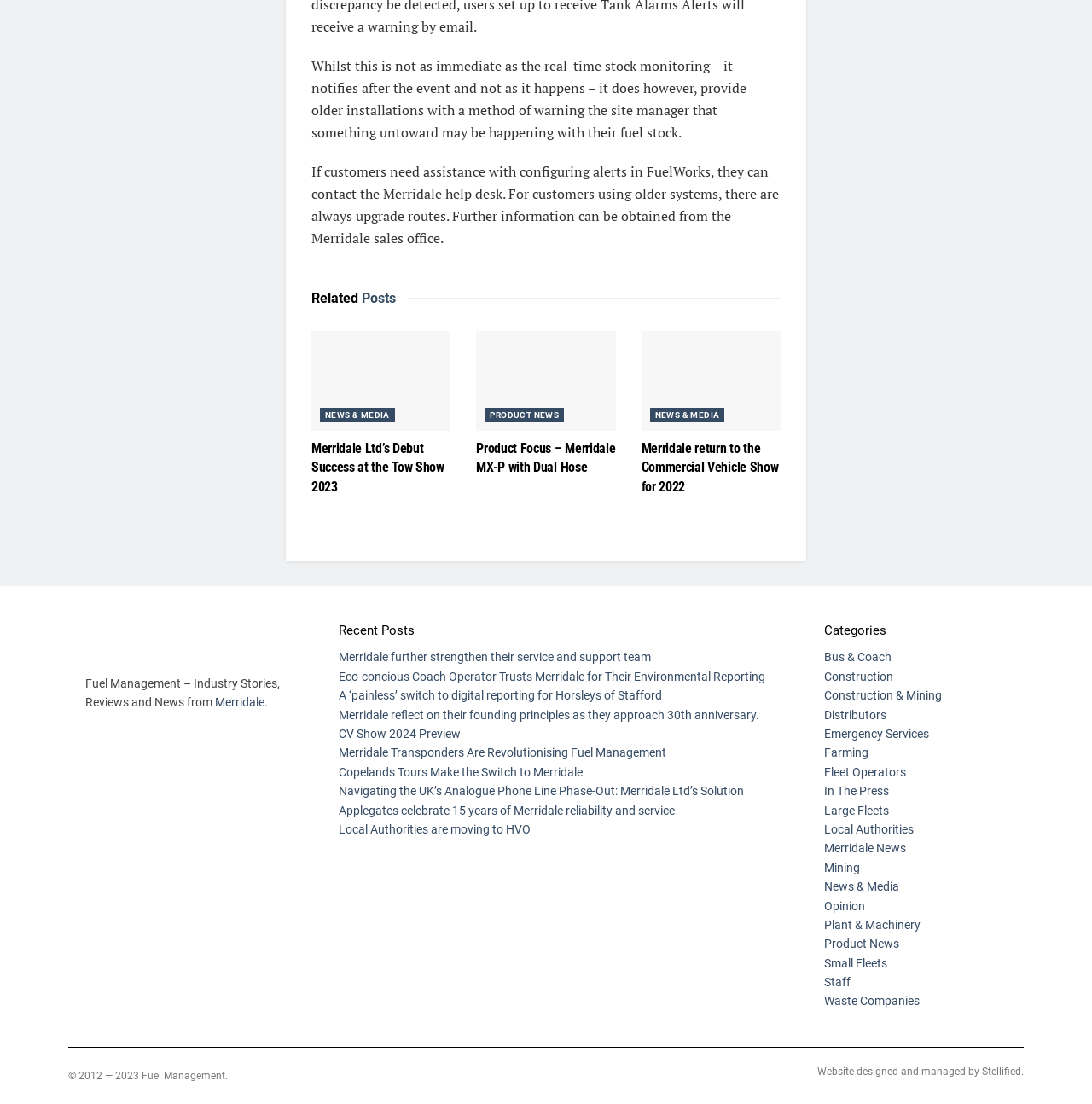Locate the bounding box coordinates of the clickable element to fulfill the following instruction: "Explore 'Categories'". Provide the coordinates as four float numbers between 0 and 1 in the format [left, top, right, bottom].

[0.755, 0.562, 0.916, 0.581]